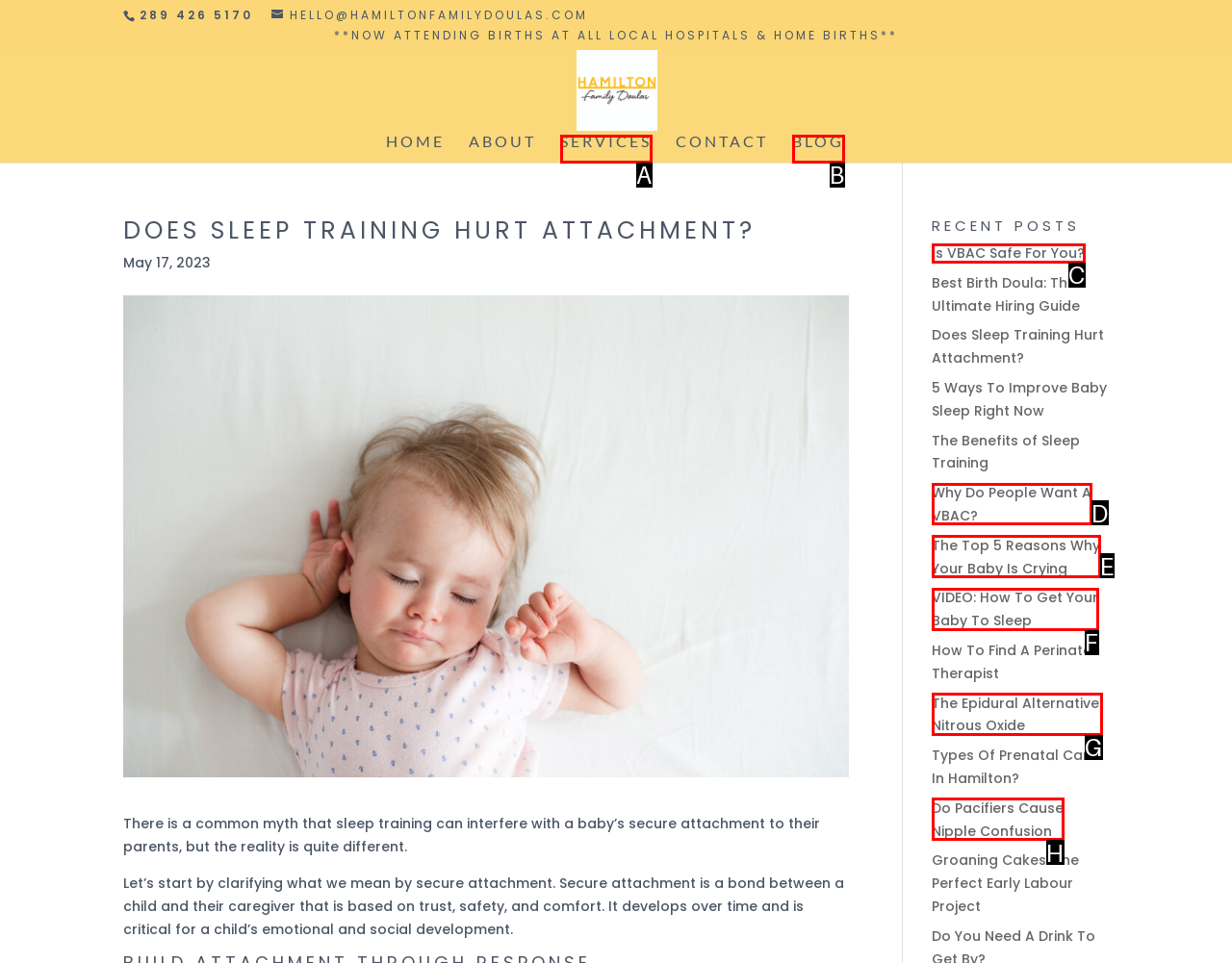Determine which option aligns with the description: The Epidural Alternative: Nitrous Oxide. Provide the letter of the chosen option directly.

G